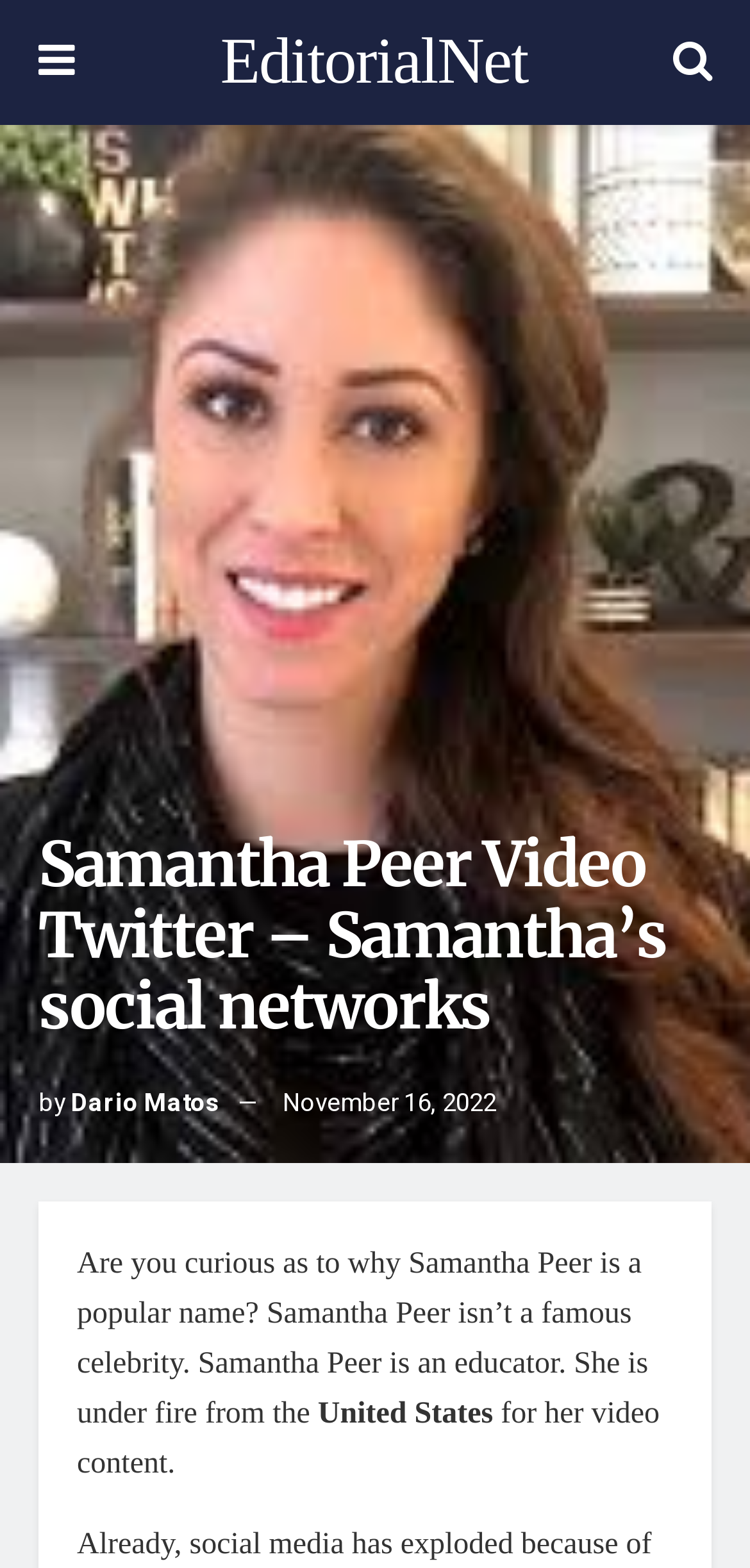Provide a one-word or short-phrase response to the question:
Who wrote the article about Samantha Peer?

Dario Matos